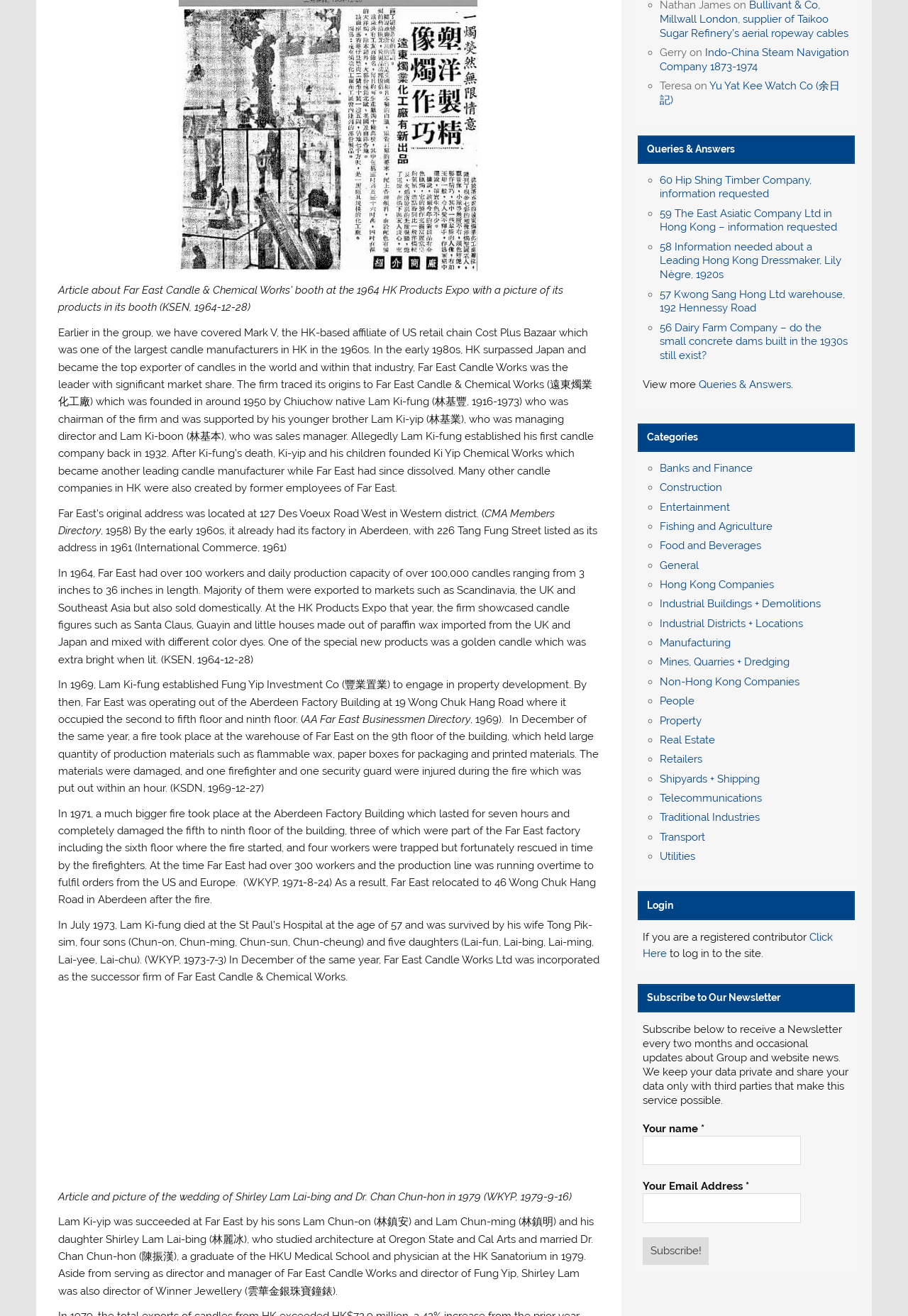Identify the bounding box for the UI element described as: "Food and Beverages". The coordinates should be four float numbers between 0 and 1, i.e., [left, top, right, bottom].

[0.727, 0.41, 0.838, 0.42]